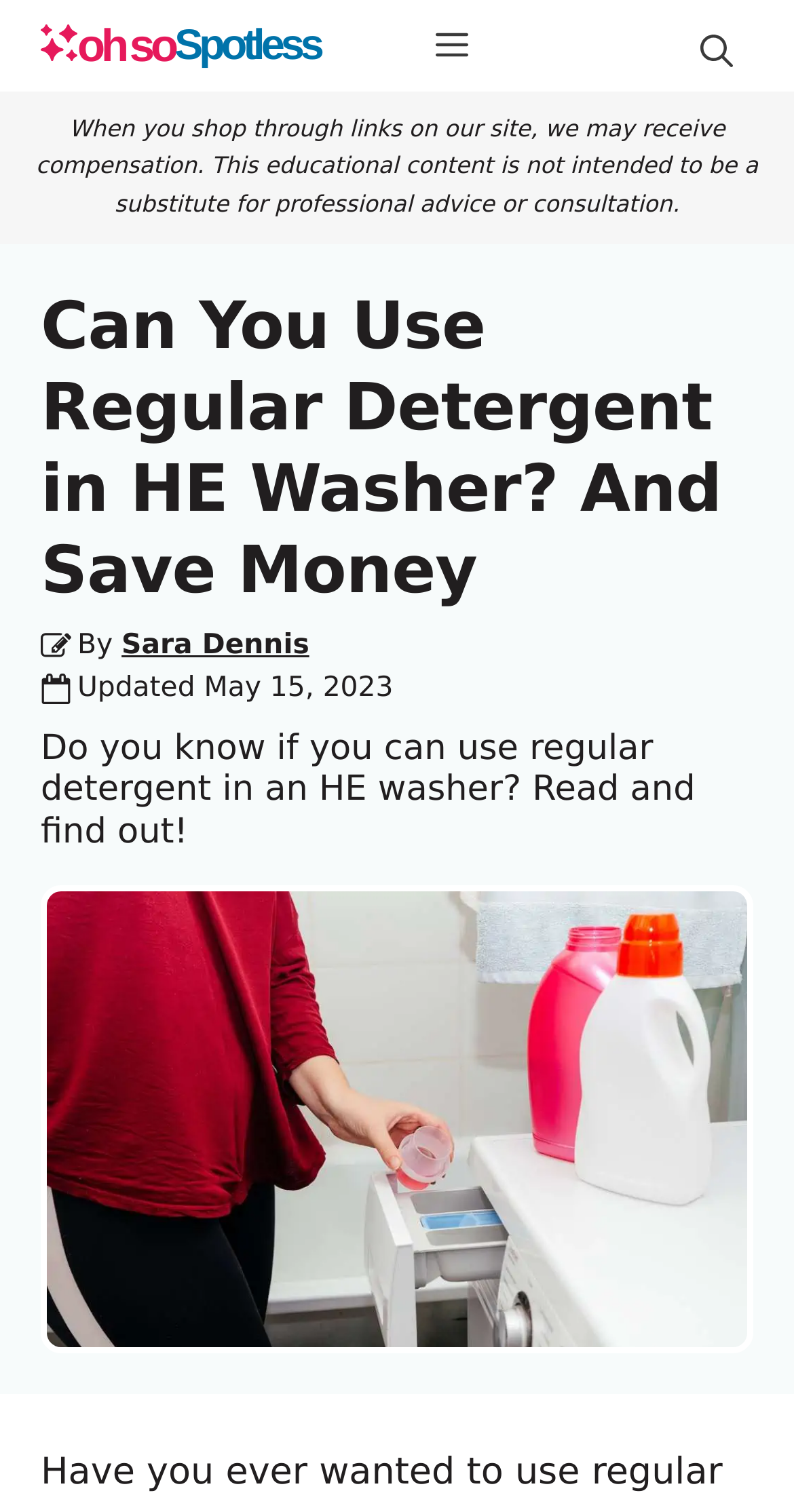Using the provided description Sara Dennis, find the bounding box coordinates for the UI element. Provide the coordinates in (top-left x, top-left y, bottom-right x, bottom-right y) format, ensuring all values are between 0 and 1.

[0.153, 0.416, 0.389, 0.438]